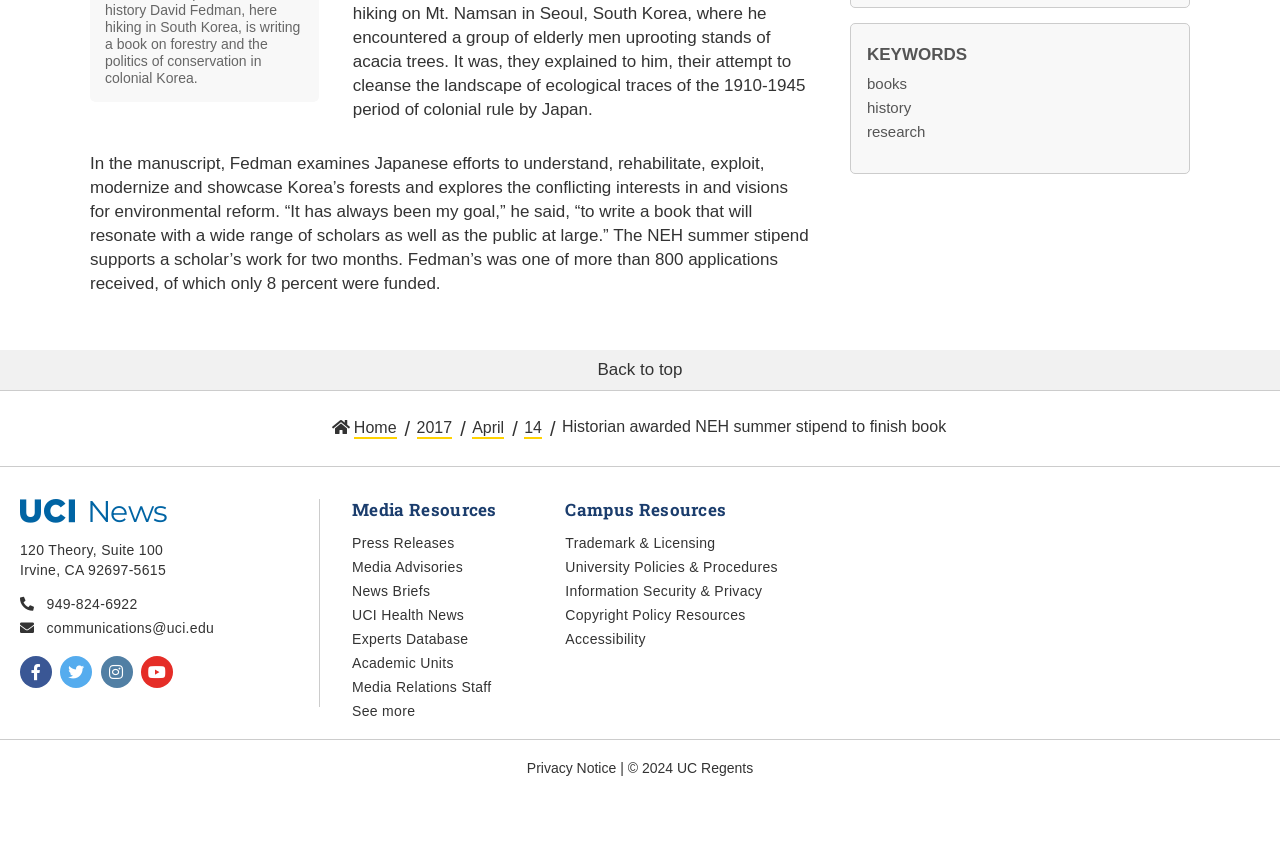Identify the bounding box of the UI element that matches this description: "Information Security & Privacy".

[0.442, 0.69, 0.596, 0.709]